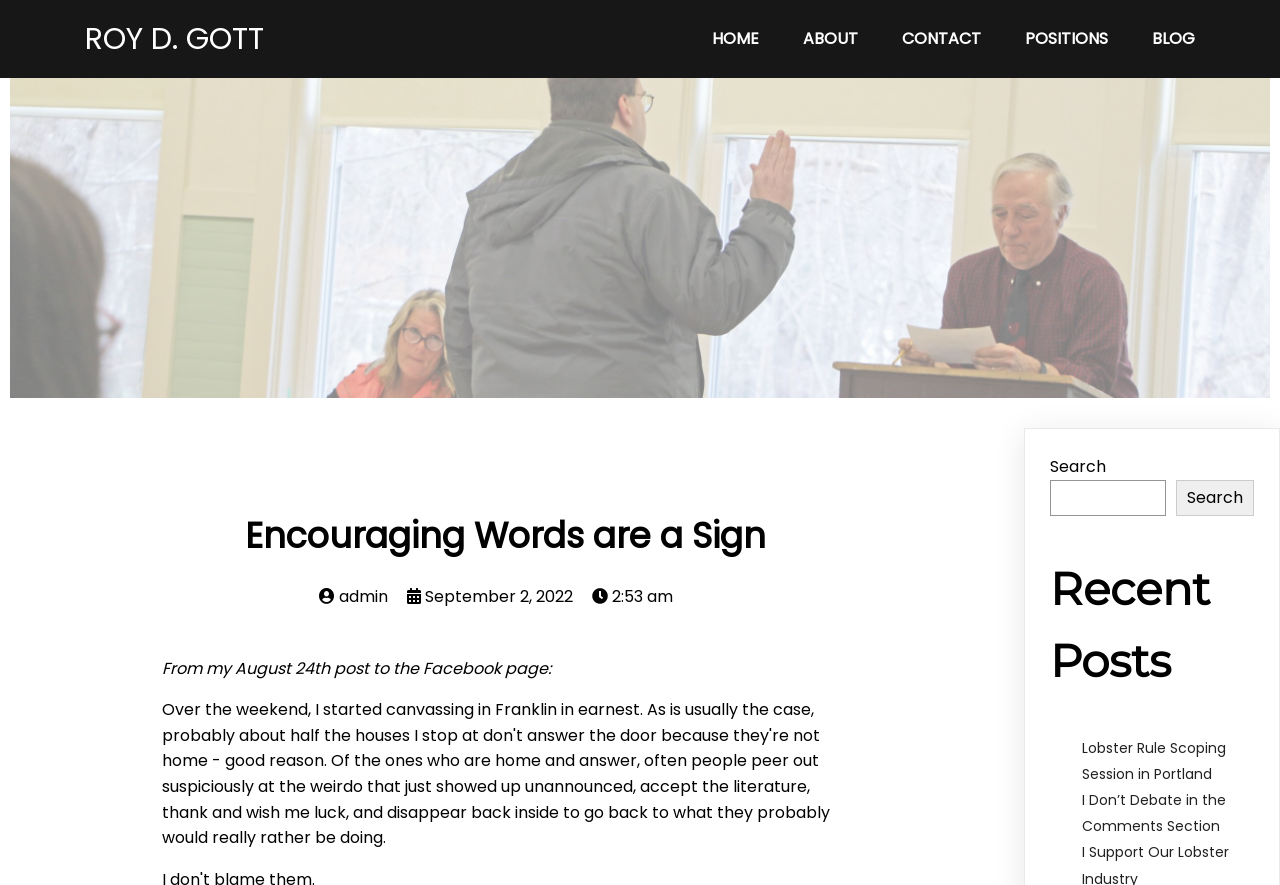Explain the webpage in detail.

The webpage is titled "Encouraging Words are a Sign – Roy D. Gott" and appears to be a personal blog or website. At the top, there are six navigation links: "ROY D. GOTT", "HOME", "ABOUT", "CONTACT", "POSITIONS", and "BLOG", aligned horizontally and centered. 

Below the navigation links, there is a large heading "Encouraging Words are a Sign" taking up a significant portion of the screen. 

On the right side of the screen, there are three links: "admin", "September 2, 2022", and "2:53 am", which seem to be related to the blog post or article. 

The main content of the webpage starts with a paragraph "From my August 24th post to the Facebook page:". 

To the right of the main content, there is a search box with a label "Search" and a search button. 

Below the search box, there is a heading "Recent Posts" followed by two links to recent blog posts: "Lobster Rule Scoping Session in Portland" and "I Don’t Debate in the Comments Section".